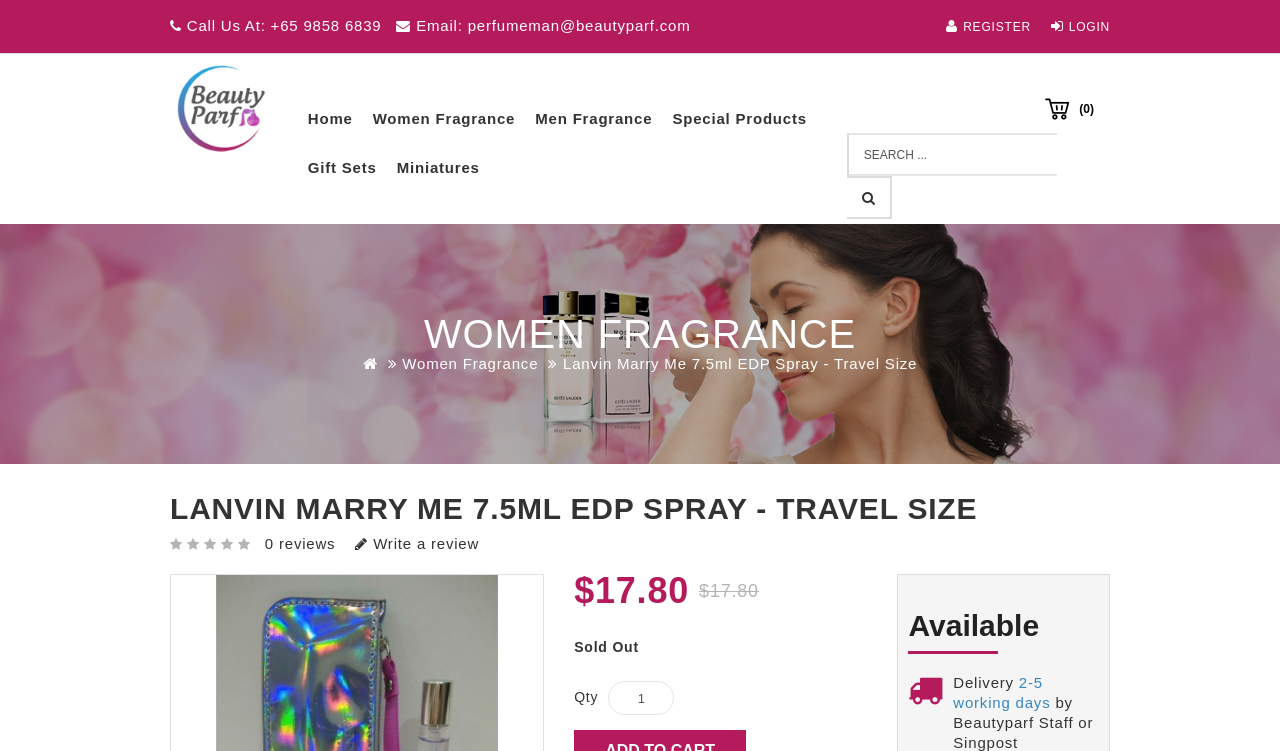Refer to the image and offer a detailed explanation in response to the question: Can users write a review for this product?

The webpage provides a link that says 'Write a review', which suggests that users can write a review for this product.